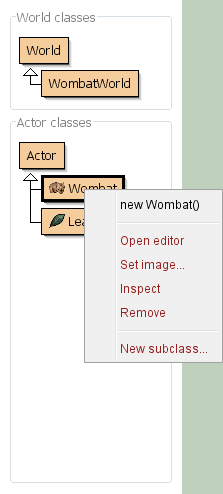Please study the image and answer the question comprehensively:
How many options are in the interactive pop-up menu?

The question asks for the number of options in the interactive pop-up menu, which appears to the right of the interface. By counting the options, we can see that there are five options: 'Open editor', 'Set image', 'Inspect', 'Remove', and 'New subclass'.